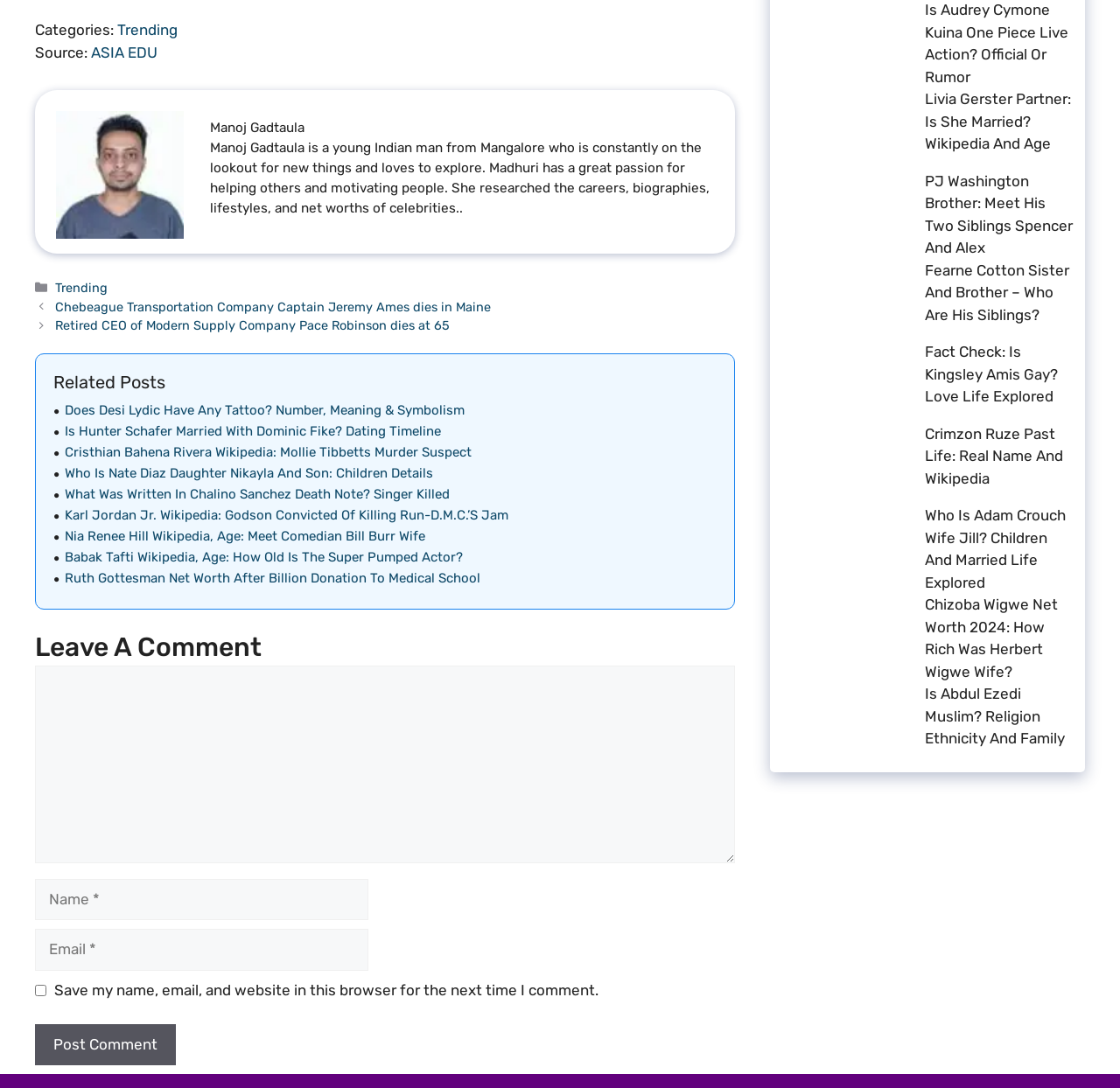Identify the bounding box coordinates of the region that needs to be clicked to carry out this instruction: "Click on the 'Post Comment' button". Provide these coordinates as four float numbers ranging from 0 to 1, i.e., [left, top, right, bottom].

[0.031, 0.941, 0.157, 0.979]